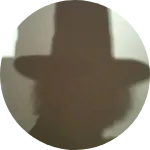Who is the artist related to the context of the image?
Please use the image to provide a one-word or short phrase answer.

Neil Young